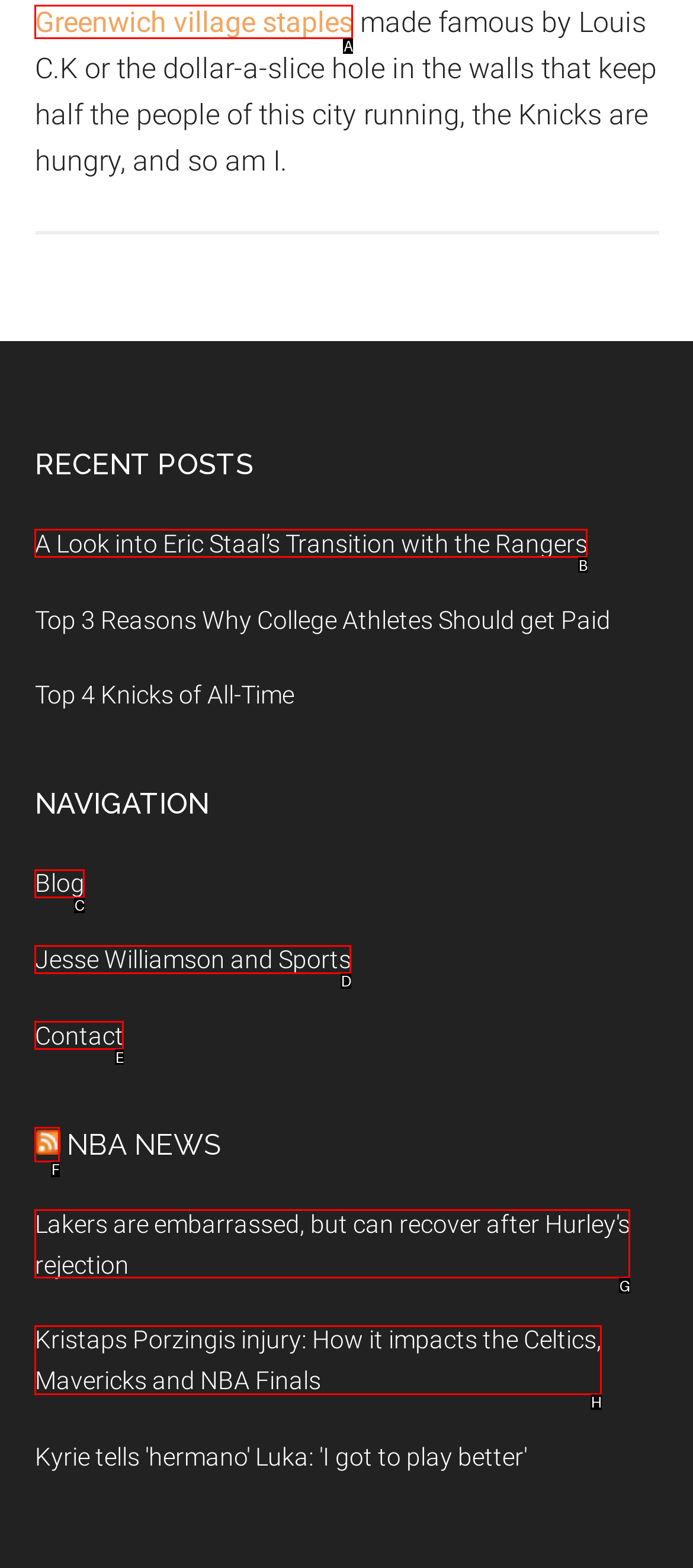Pick the HTML element that should be clicked to execute the task: Subscribe to RSS NBA NEWS
Respond with the letter corresponding to the correct choice.

F